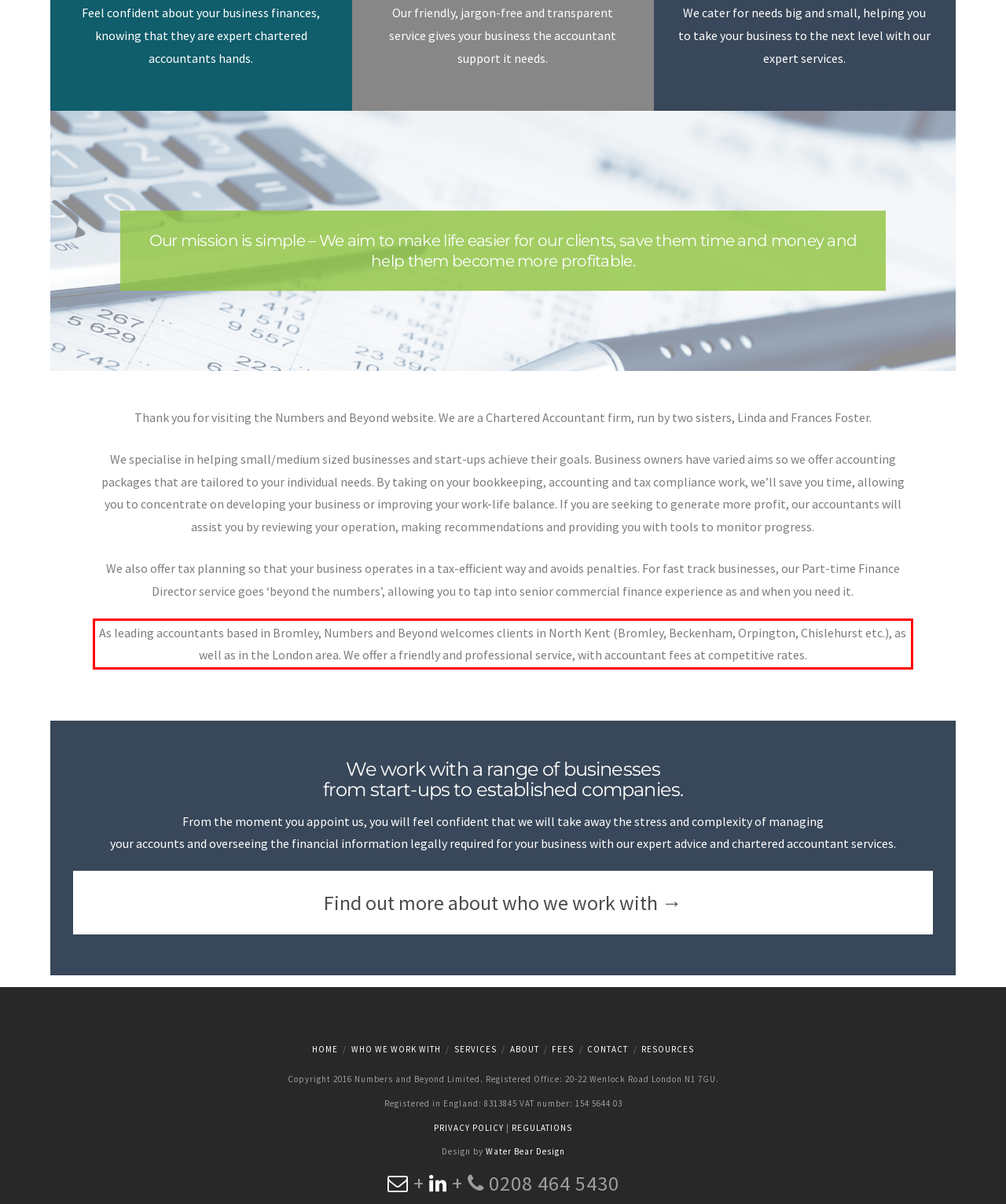Please look at the webpage screenshot and extract the text enclosed by the red bounding box.

As leading accountants based in Bromley, Numbers and Beyond welcomes clients in North Kent (Bromley, Beckenham, Orpington, Chislehurst etc.), as well as in the London area. We offer a friendly and professional service, with accountant fees at competitive rates.